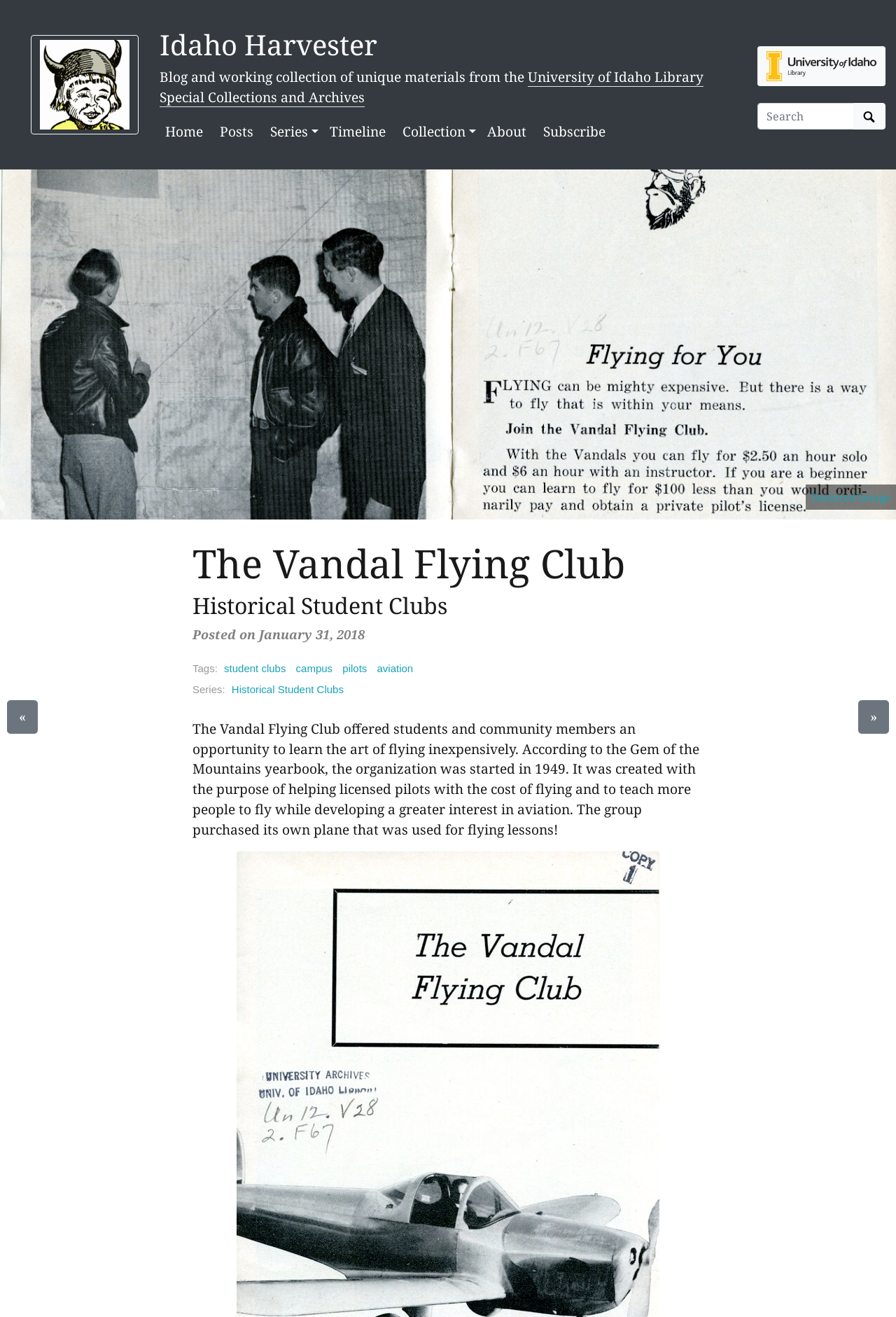Locate the bounding box coordinates of the UI element described by: "Idaho Harvester". The bounding box coordinates should consist of four float numbers between 0 and 1, i.e., [left, top, right, bottom].

[0.178, 0.019, 0.421, 0.048]